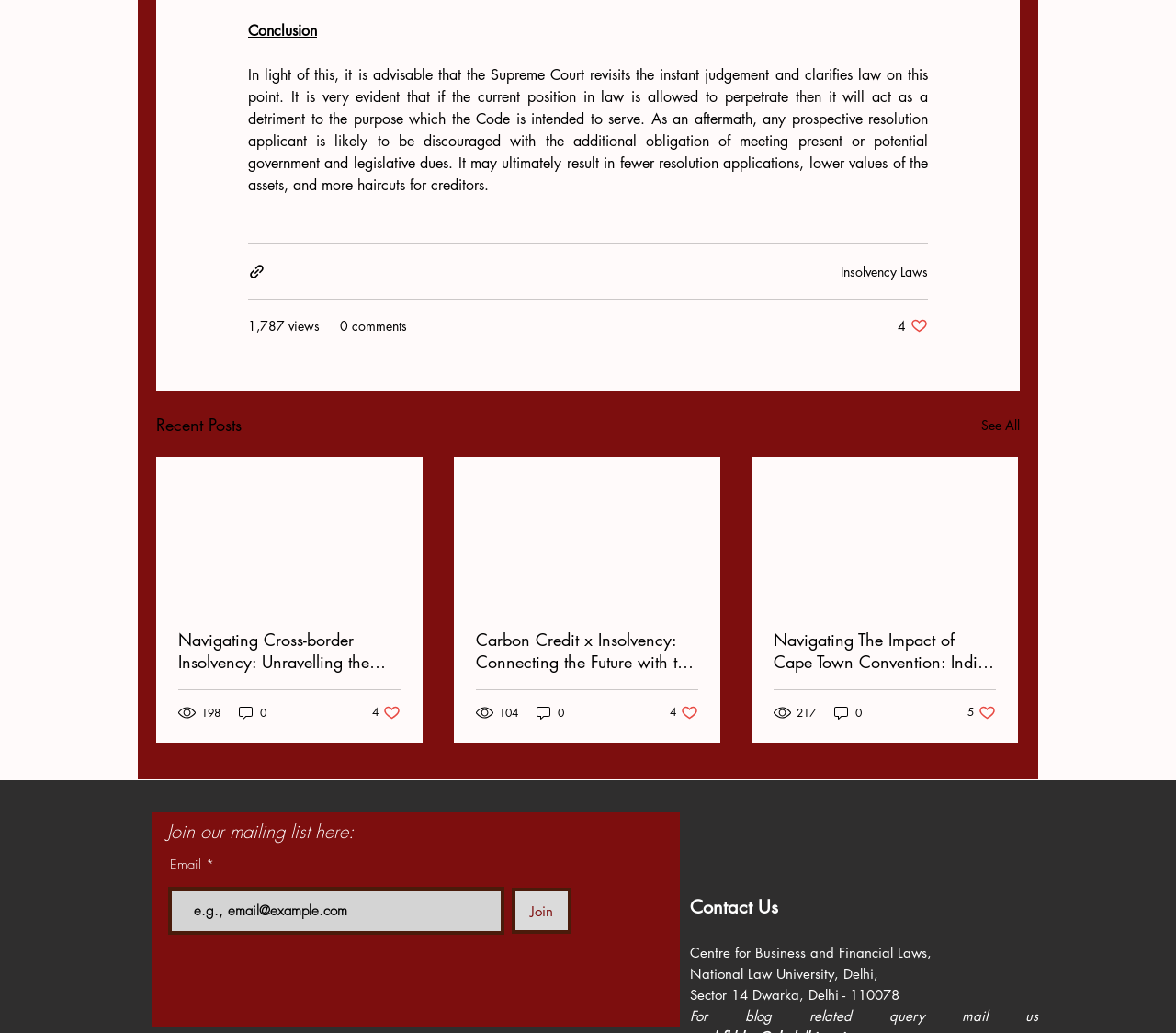How many likes does the third article have?
Kindly answer the question with as much detail as you can.

The third article has 5 likes, which is indicated by the button '5 likes. Post not marked as liked' located below the article title 'Navigating The Impact of Cape Town Convention: Indian Aviation Sector'.